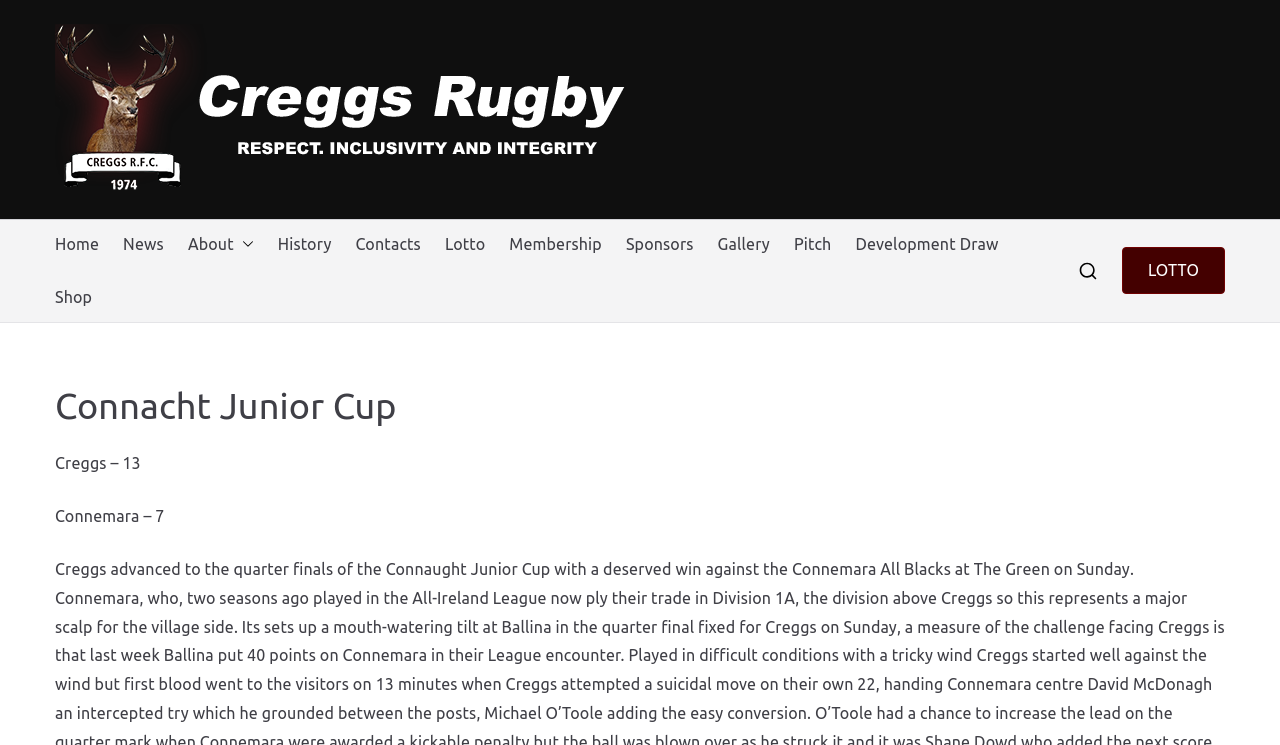Determine the bounding box coordinates for the clickable element to execute this instruction: "Click on the Creggs Rugby logo". Provide the coordinates as four float numbers between 0 and 1, i.e., [left, top, right, bottom].

[0.043, 0.032, 0.489, 0.262]